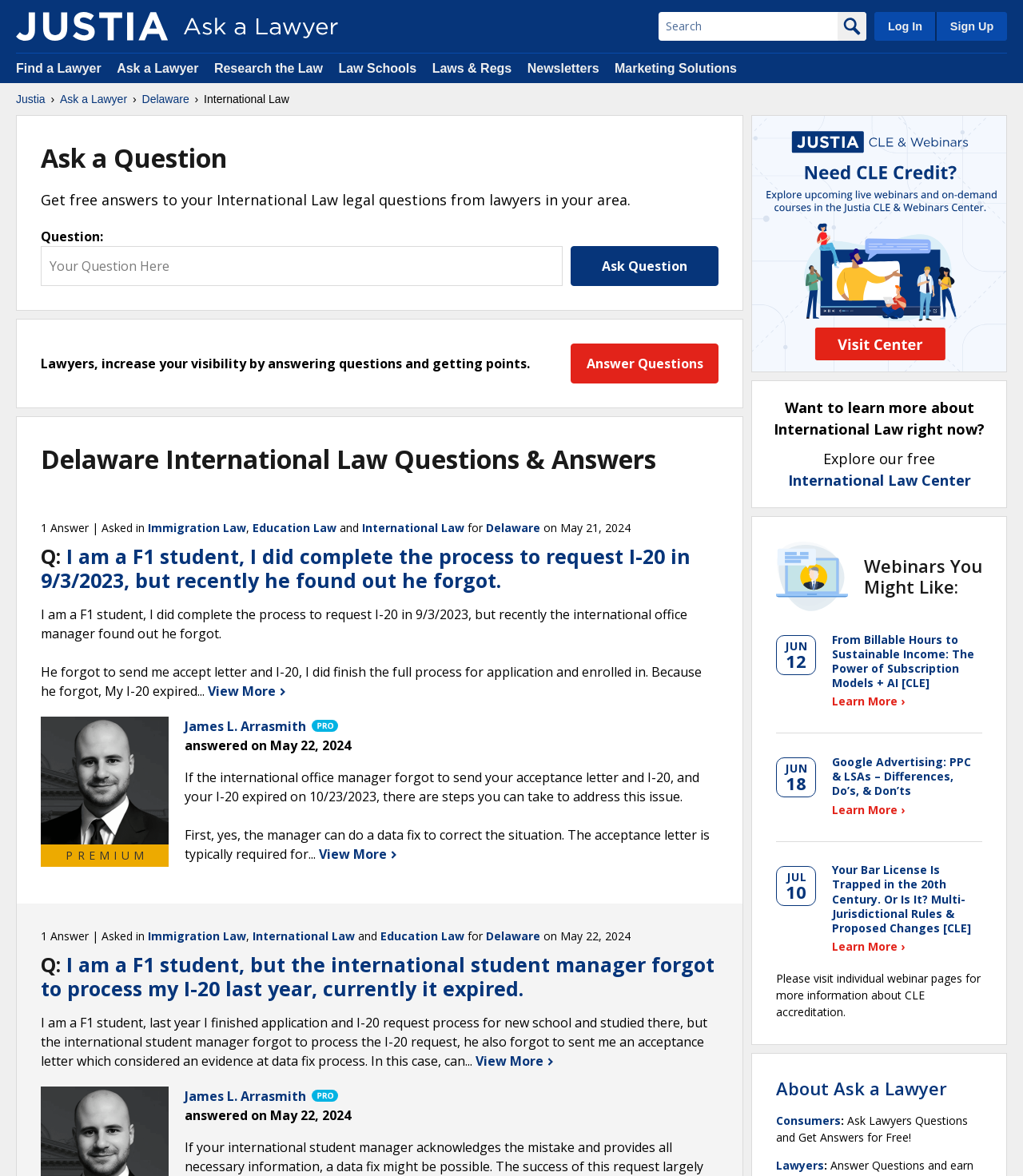What is the purpose of the 'Ask Question' button?
Please give a well-detailed answer to the question.

The 'Ask Question' button is located below the 'Question:' text field, which suggests that it is used to submit a legal question to lawyers. The button's position and label imply that it initiates the process of asking a question, and the surrounding context of legal questions and answers supports this interpretation.